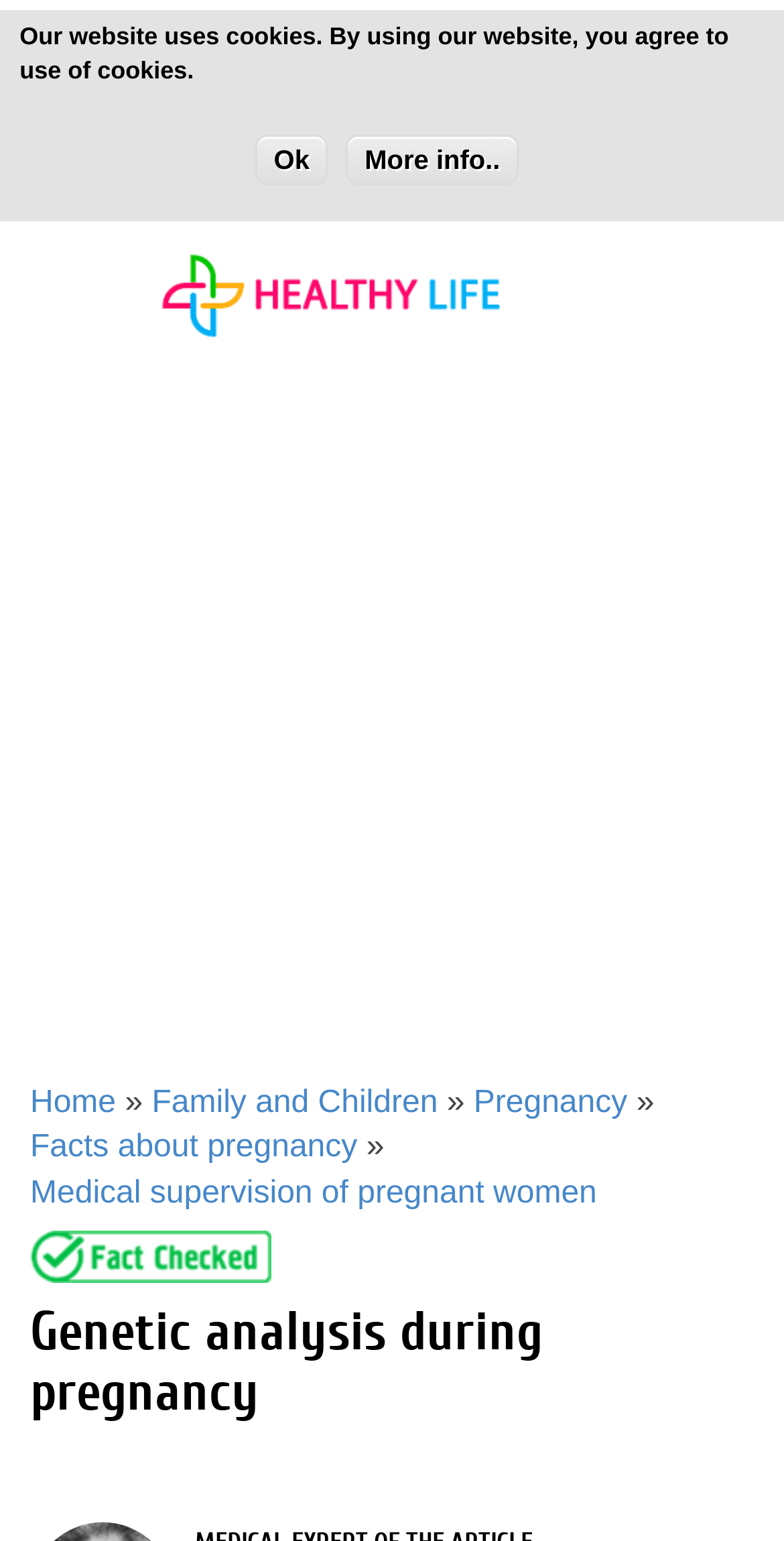Please determine the main heading text of this webpage.

Genetic analysis during pregnancy